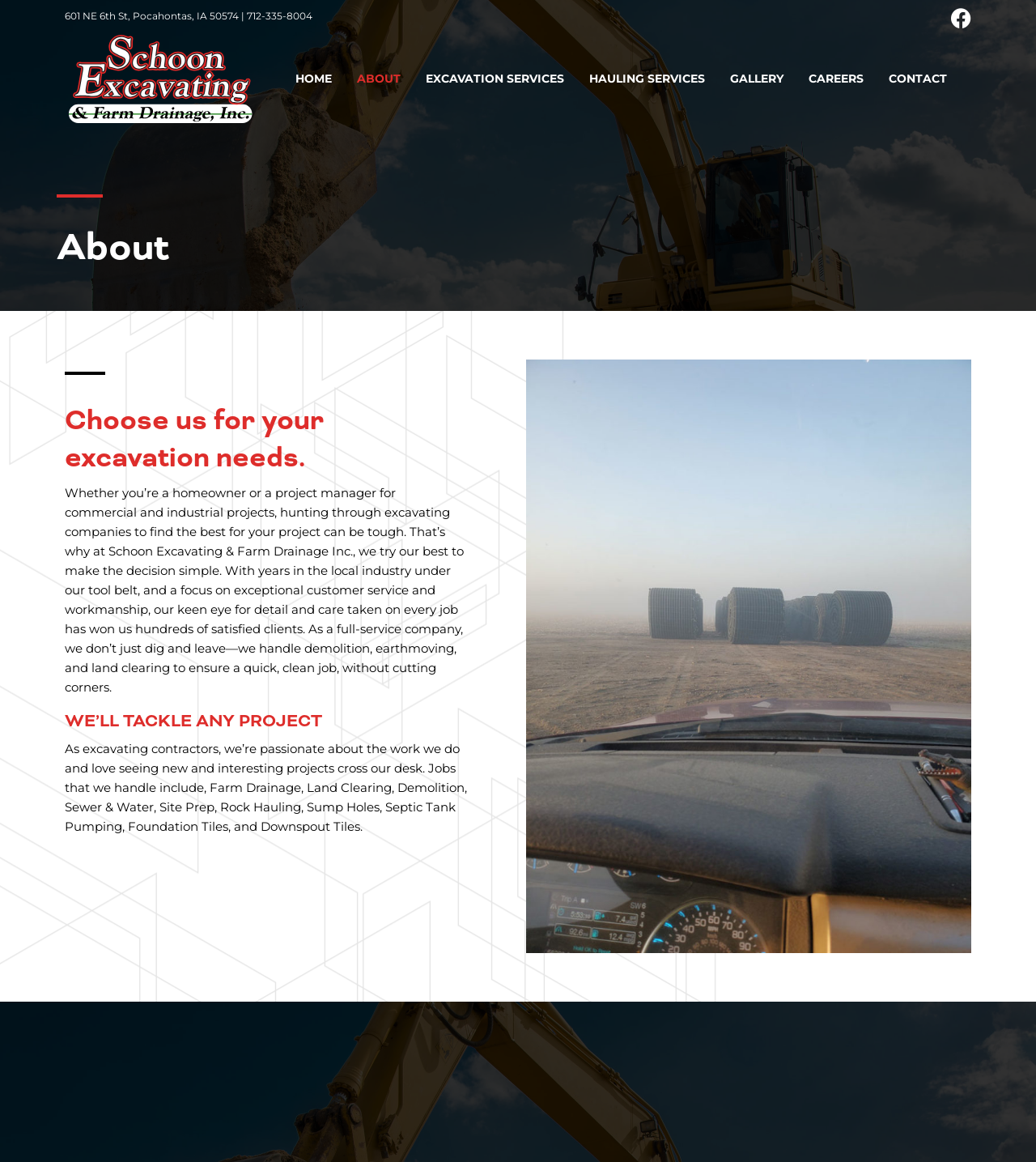Identify the bounding box coordinates necessary to click and complete the given instruction: "Click on the Facebook link".

[0.918, 0.007, 0.938, 0.024]